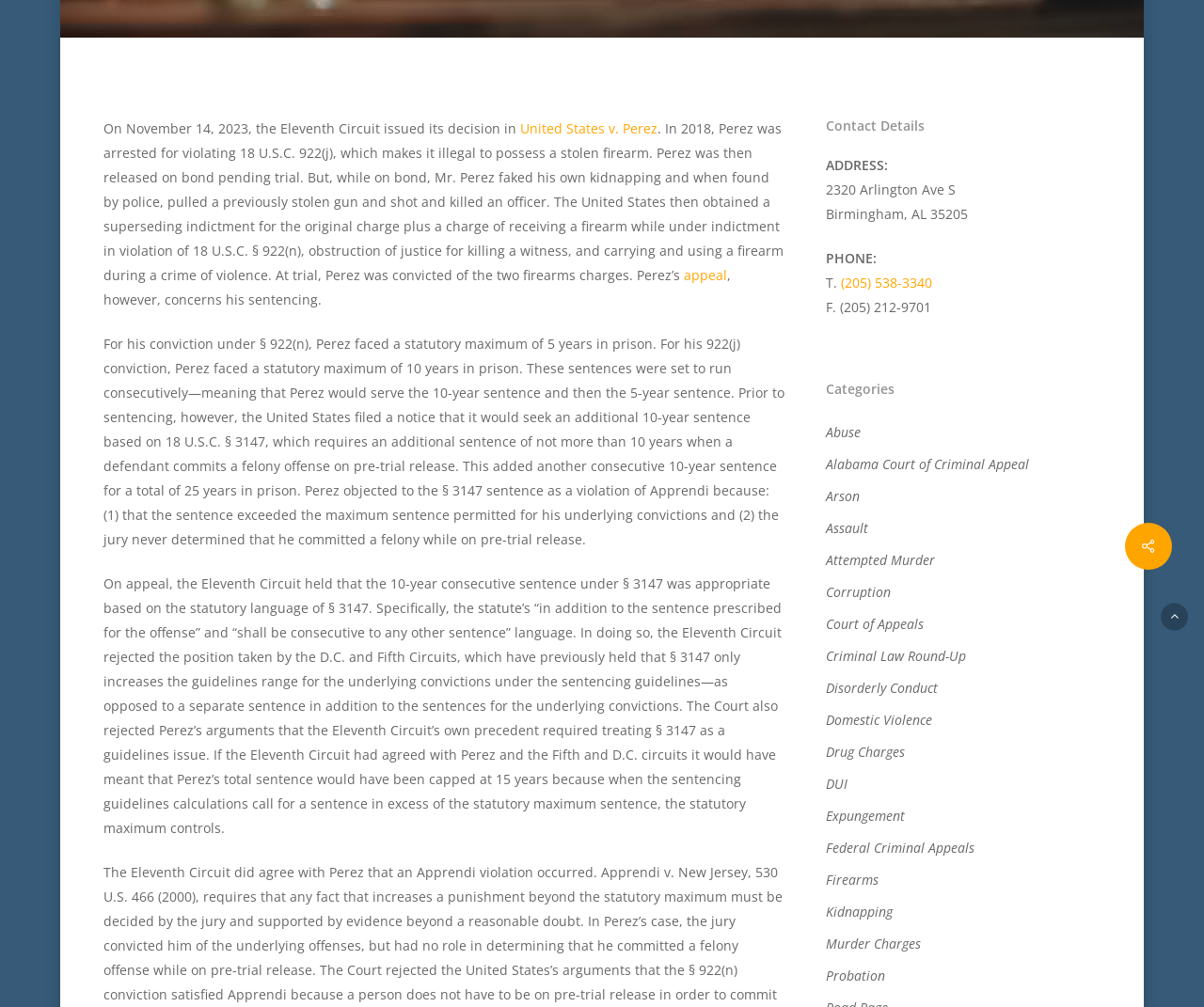Show the bounding box coordinates for the HTML element as described: "United States v. Perez".

[0.432, 0.119, 0.546, 0.136]